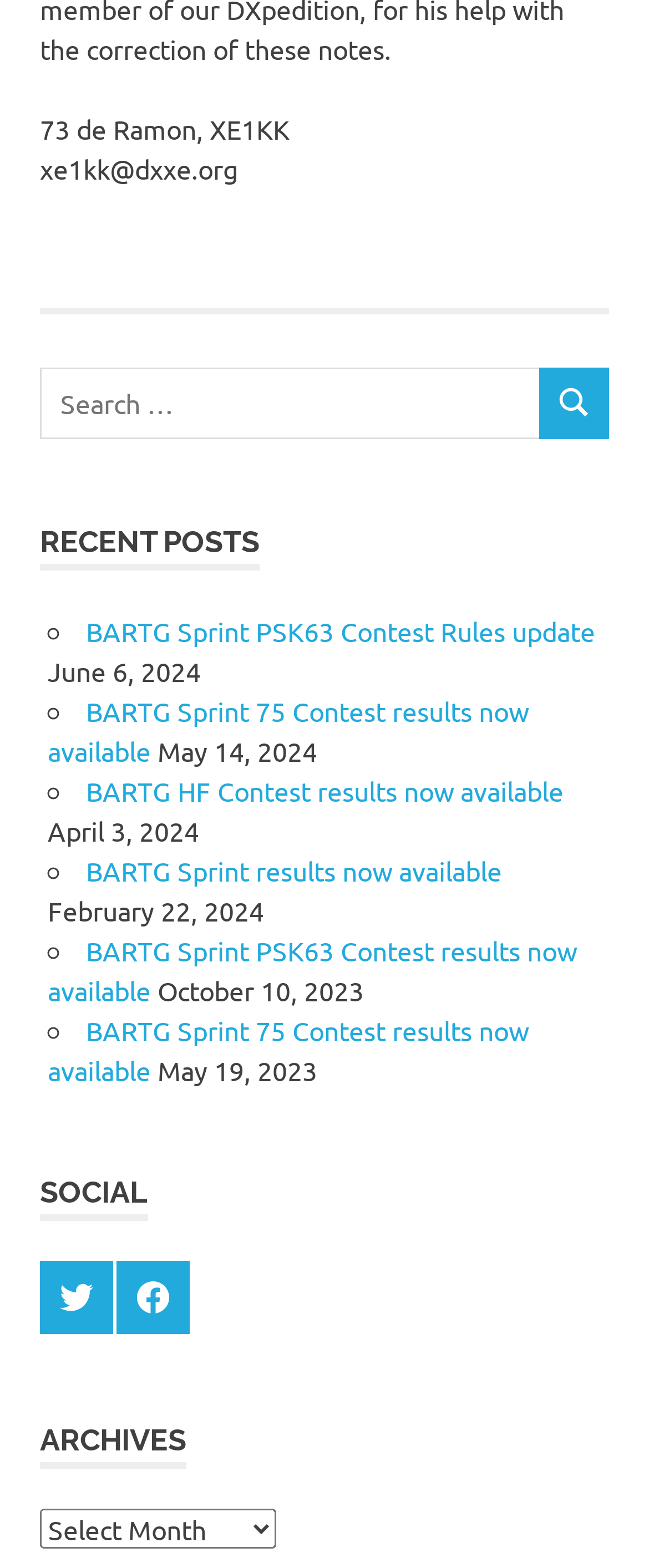What is the purpose of the search box?
Using the image as a reference, give a one-word or short phrase answer.

Search for posts